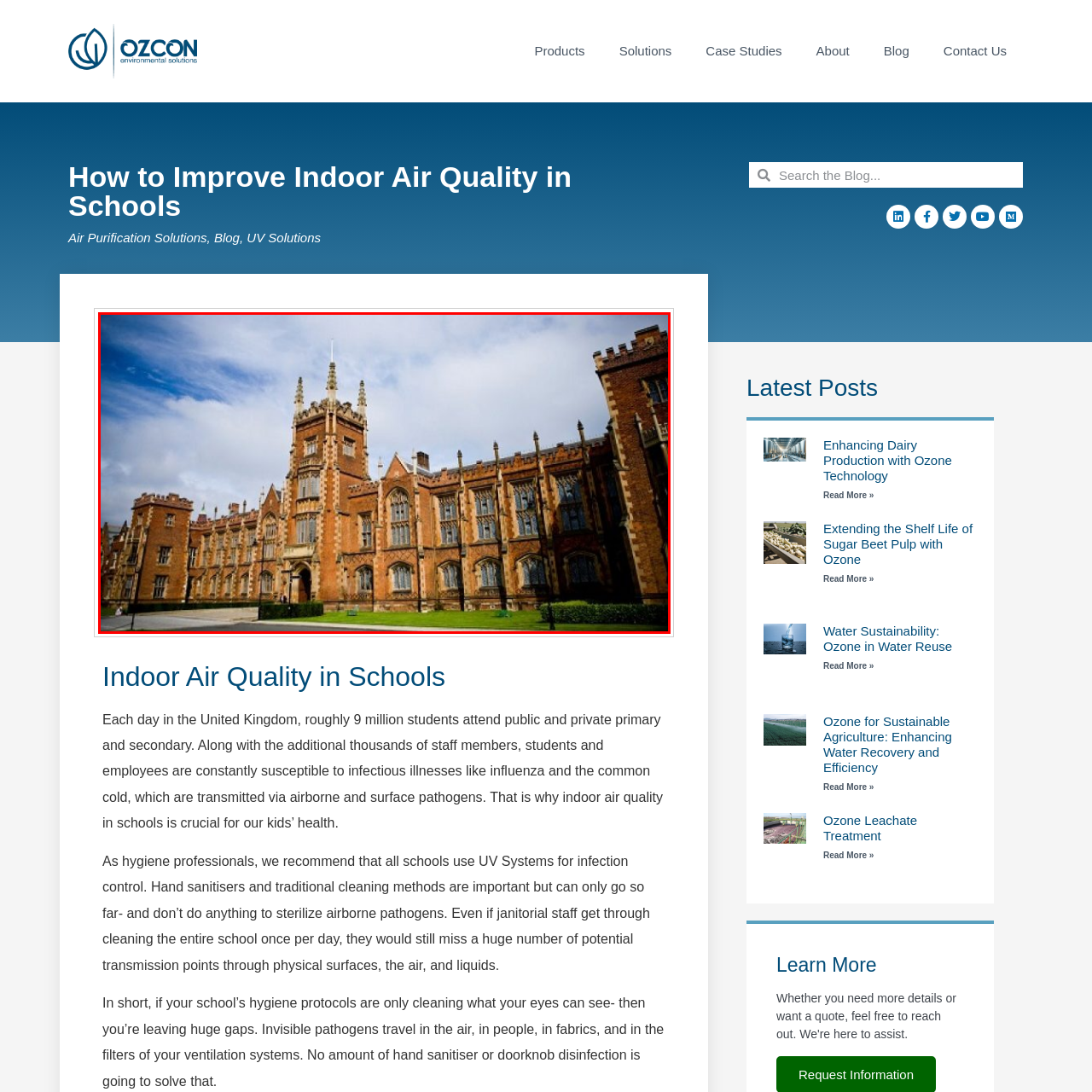Offer an in-depth description of the image encased within the red bounding lines.

This image captures an impressive architectural view of a historic building, showcasing intricate brickwork and Gothic-style features. The structure, likely part of an educational institution, stands out with its tall spires and detailed windows that reflect a rich heritage. Lush green lawns and a tranquil pathway in the foreground provide a pleasant contrast to the ornate facade, enhancing the inviting atmosphere of the campus. The cloudy blue sky adds depth to the scene, contributing to a serene yet dynamic backdrop. This setting emphasizes the importance of indoor air quality in schools, aligning with the theme of the website focused on enhancing health and wellness within educational environments.